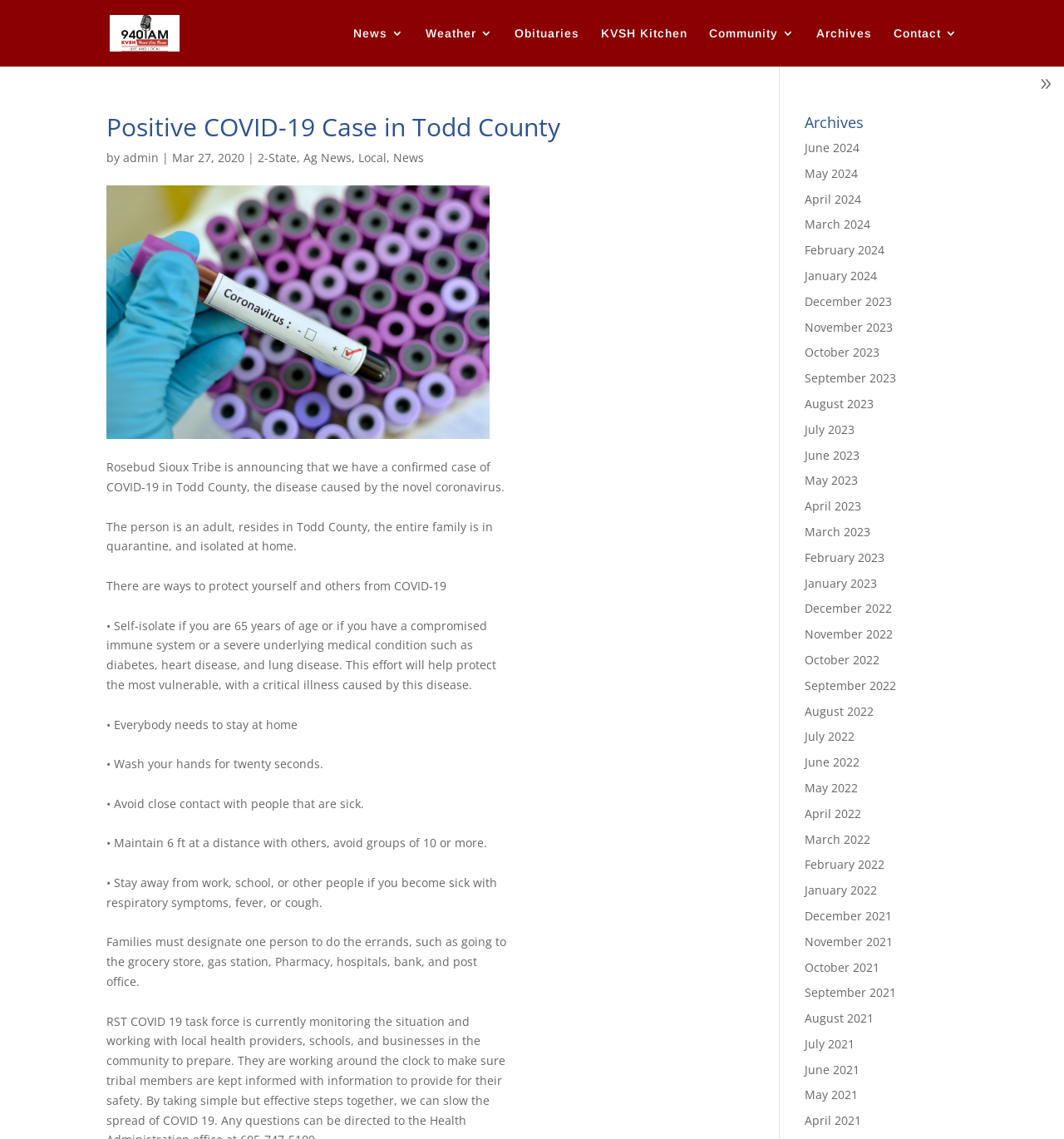Determine the bounding box for the UI element described here: "February 2024".

[0.756, 0.213, 0.831, 0.226]